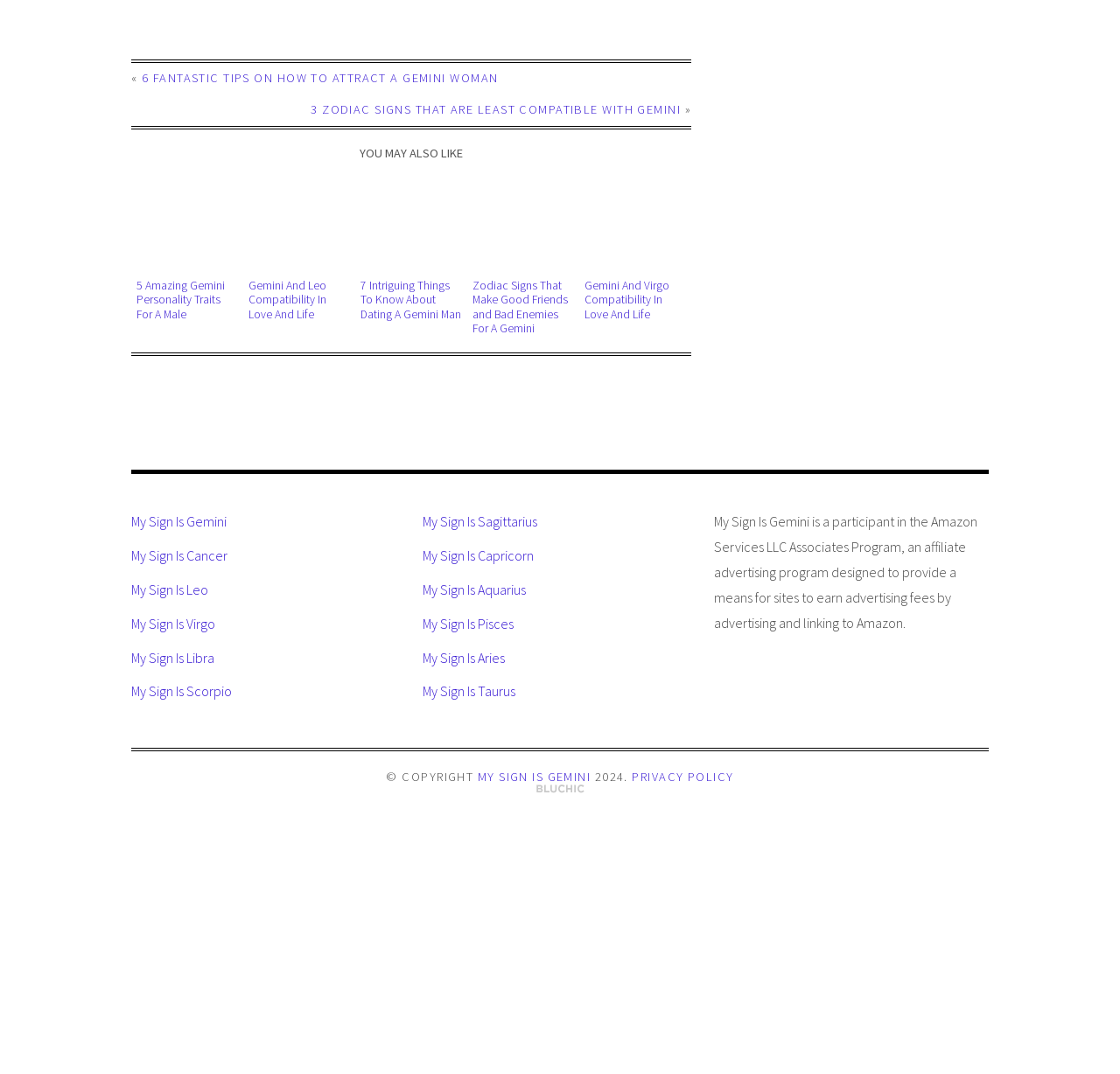What is the copyright year of the website?
Look at the webpage screenshot and answer the question with a detailed explanation.

The copyright year is located at the bottom of the webpage, in the content info section, and indicates that the website's content is copyrighted up to 2024.